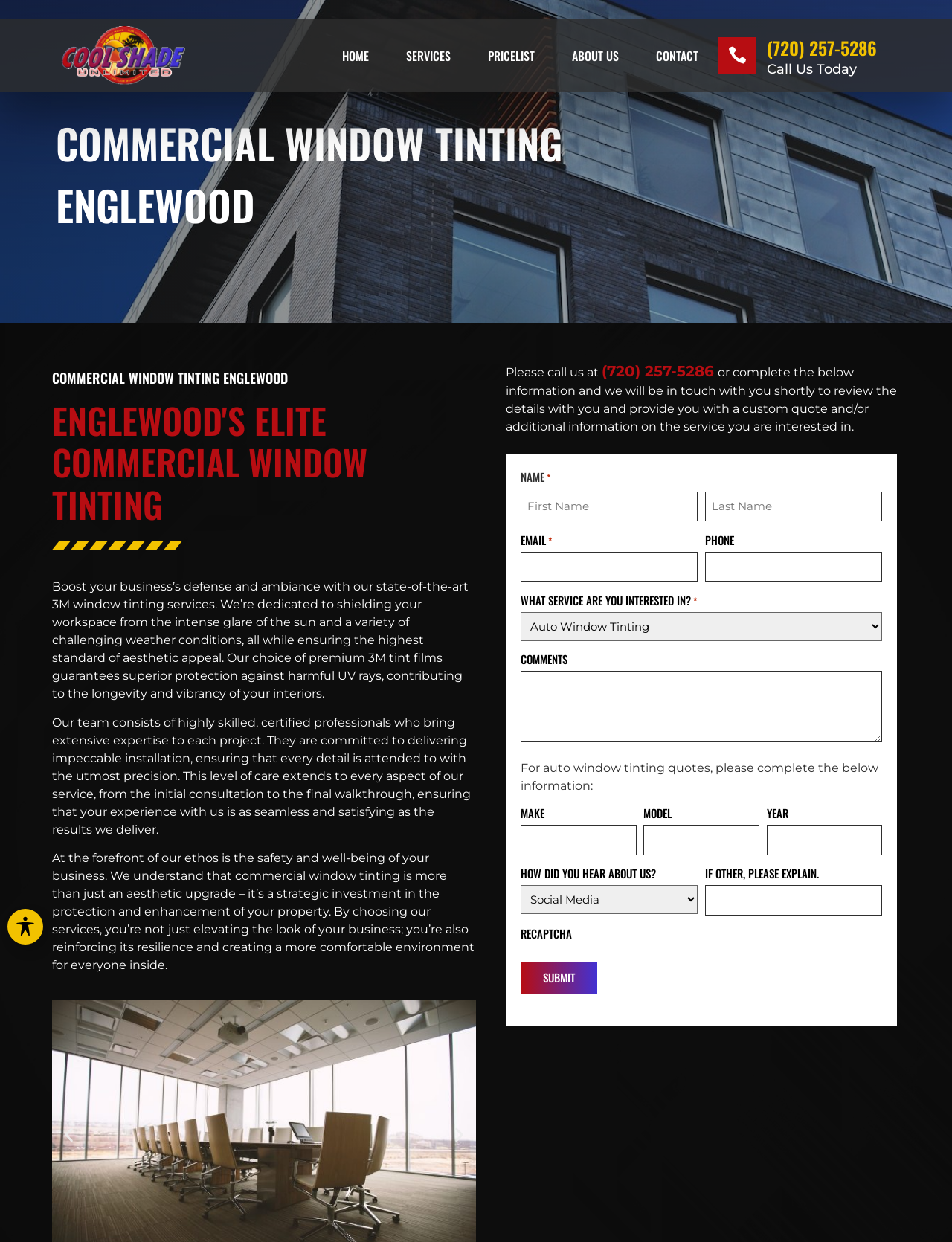Find the bounding box coordinates for the area that must be clicked to perform this action: "Select a service from the dropdown menu".

[0.547, 0.493, 0.927, 0.516]